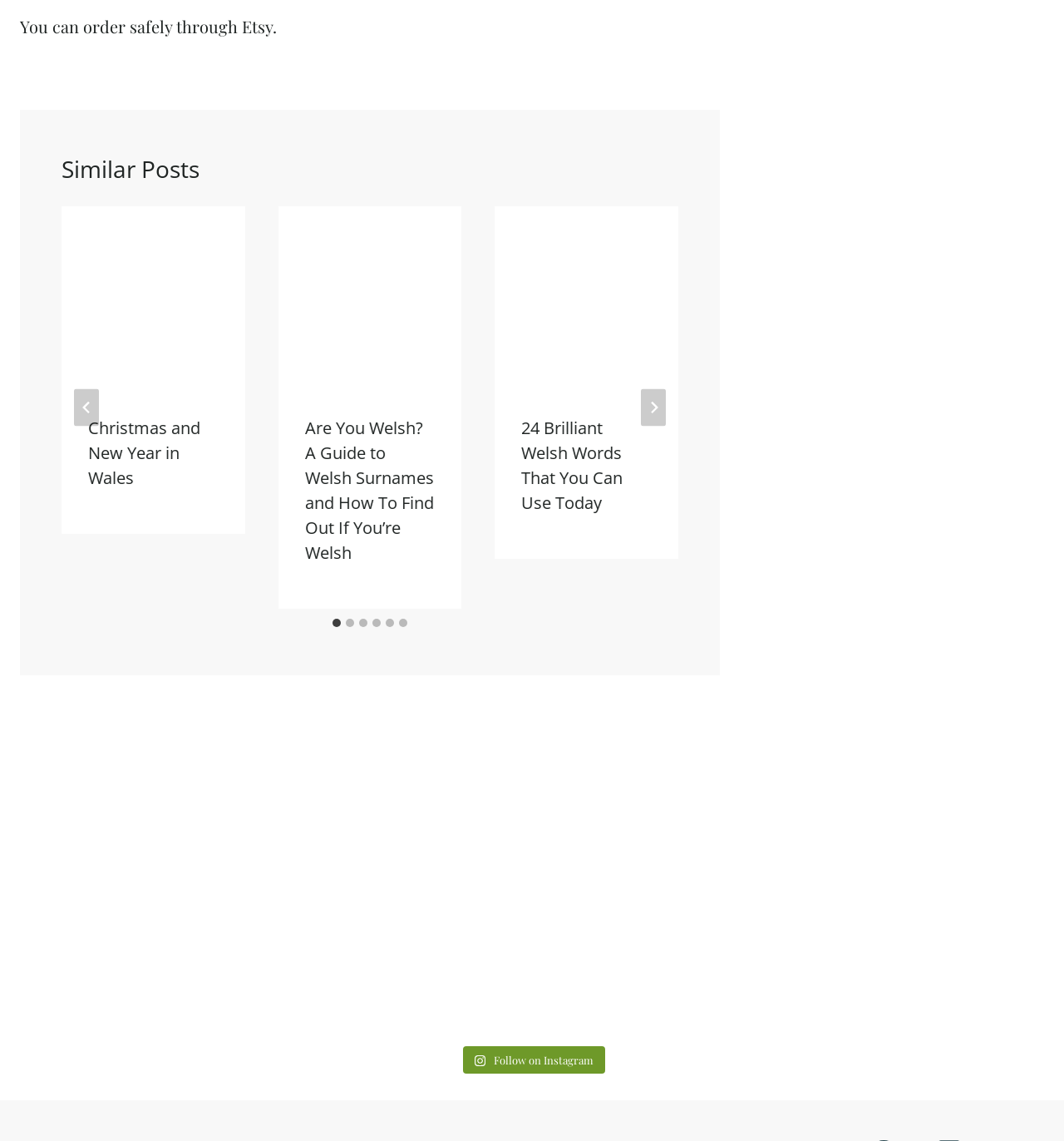What is the topic of the 'Similar Posts' section?
Using the image, provide a concise answer in one word or a short phrase.

Welsh culture